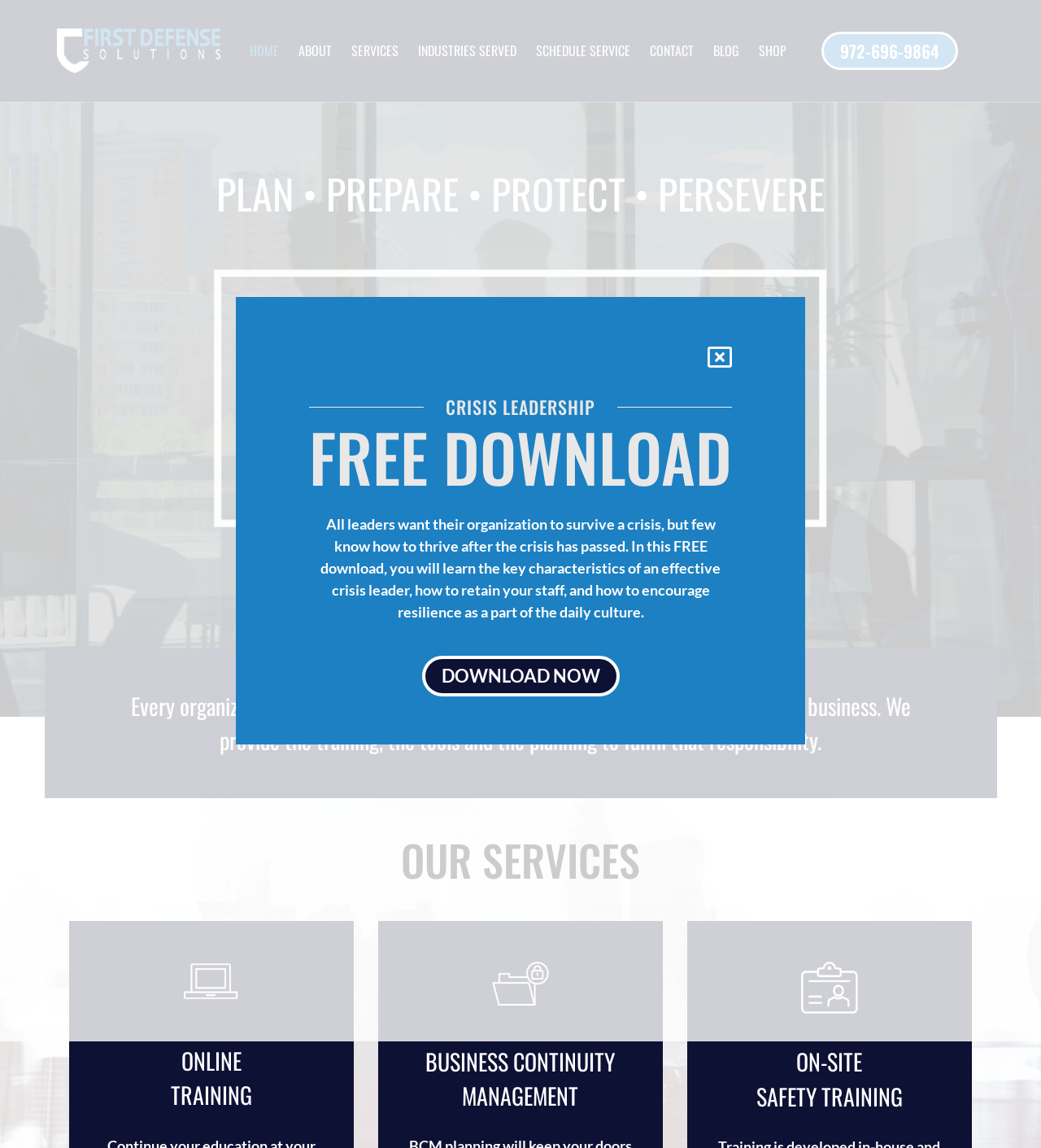Please specify the coordinates of the bounding box for the element that should be clicked to carry out this instruction: "View the 'Handwriting Analysis' page". The coordinates must be four float numbers between 0 and 1, formatted as [left, top, right, bottom].

None